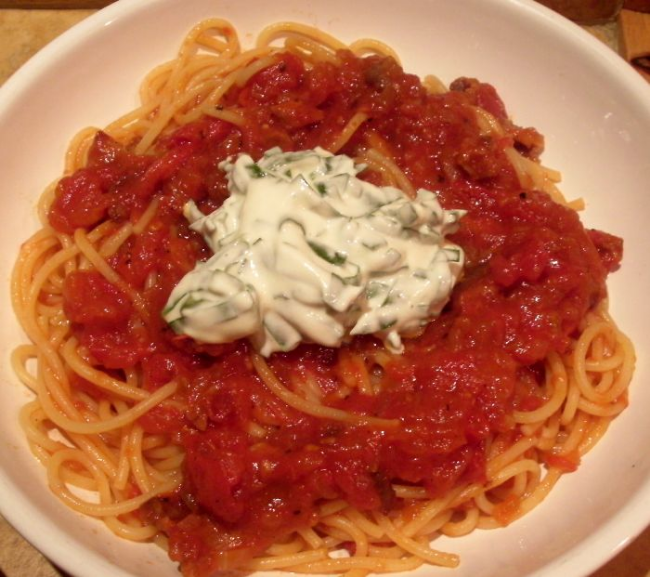Offer a detailed narrative of the image.

The image showcases a delicious plate of spaghetti topped with a rich tomato sauce, vibrant and chunky, hinting at hearty flavors. At the center, a generous dollop of creamy sauce, possibly homemade ricotta mixed with wild garlic, adds a refreshing contrast to the warmth of the pasta. The dish is served in a round, white bowl, which emphasizes the appetizing colors and textures of the meal, inviting a closer look at this rustic pasta dish. This image is associated with a recipe titled "Wild garlic and homemade ricotta pasta," perfect for those looking to explore the unique blend of flavors using seasonal ingredients.